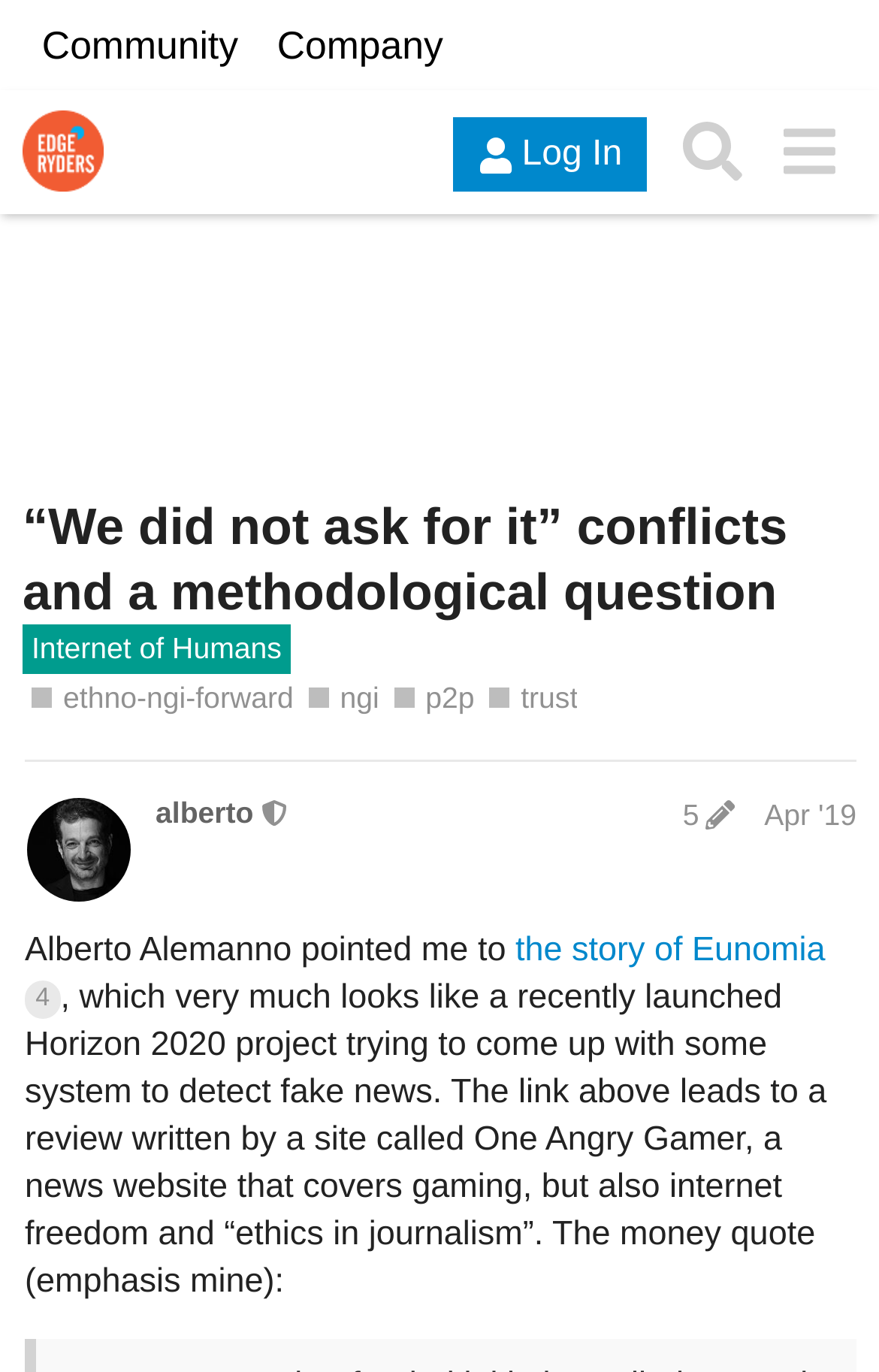What is the name of the community?
Your answer should be a single word or phrase derived from the screenshot.

Internet of Humans